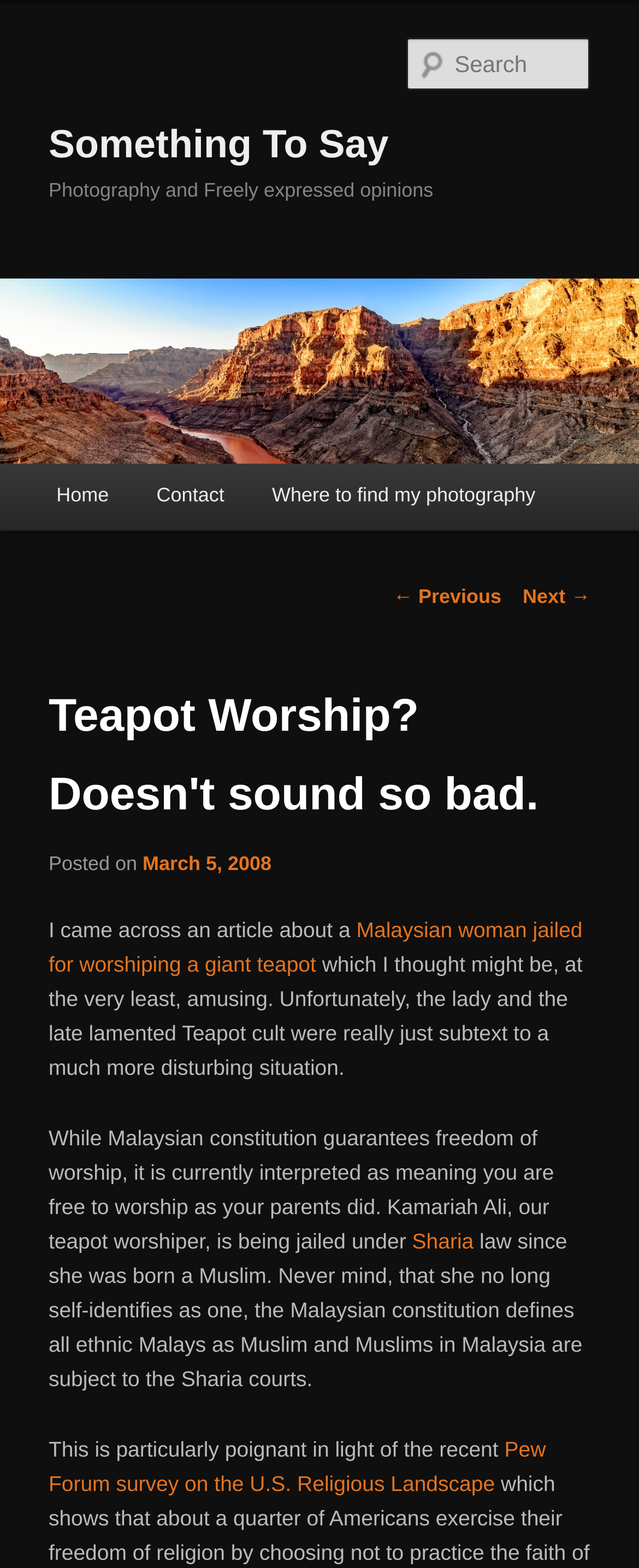Identify the coordinates of the bounding box for the element that must be clicked to accomplish the instruction: "Read the 'Teapot Worship?' article".

[0.076, 0.416, 0.924, 0.541]